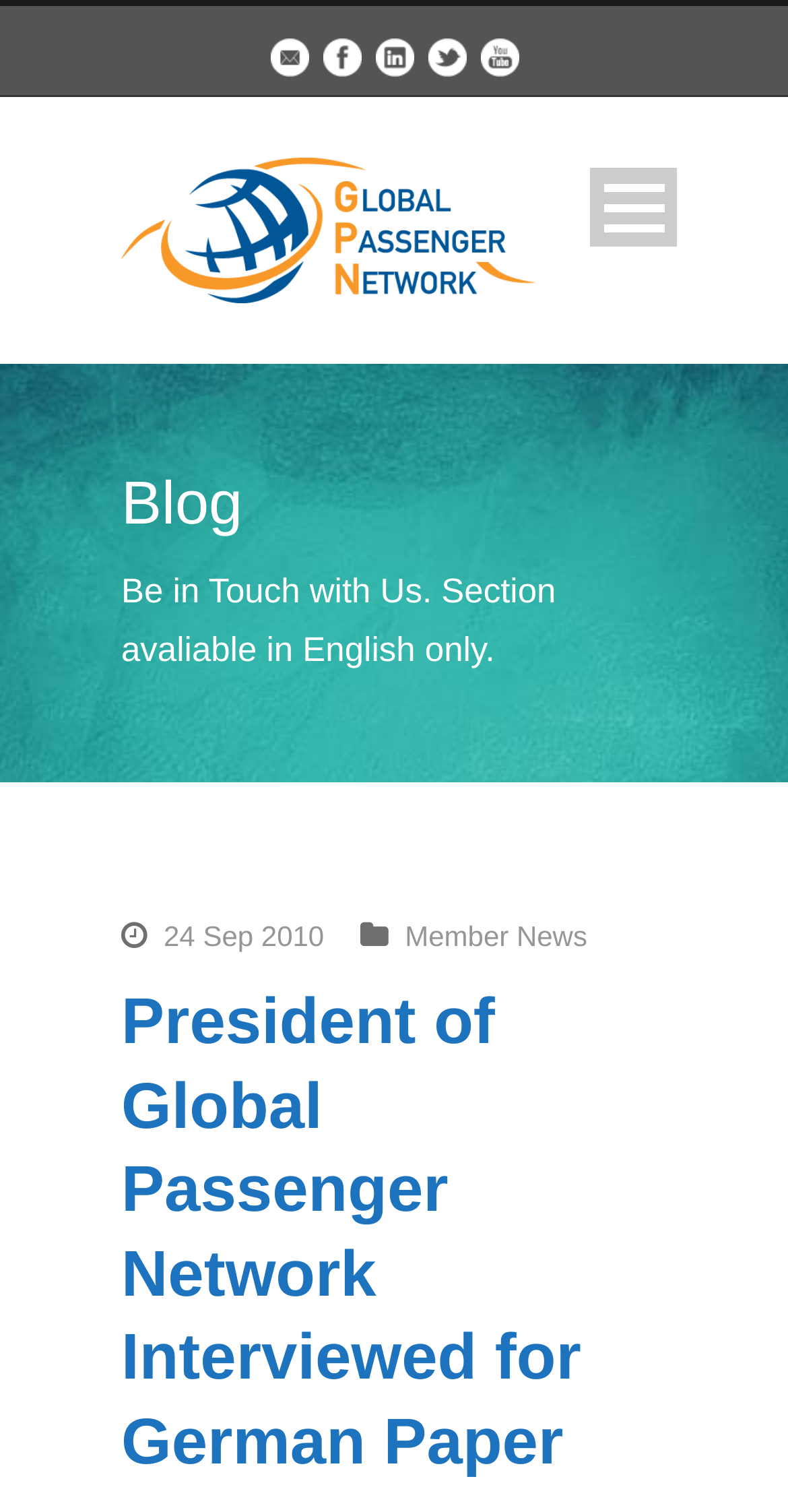Bounding box coordinates are specified in the format (top-left x, top-left y, bottom-right x, bottom-right y). All values are floating point numbers bounded between 0 and 1. Please provide the bounding box coordinate of the region this sentence describes: Contact

[0.154, 0.642, 0.846, 0.709]